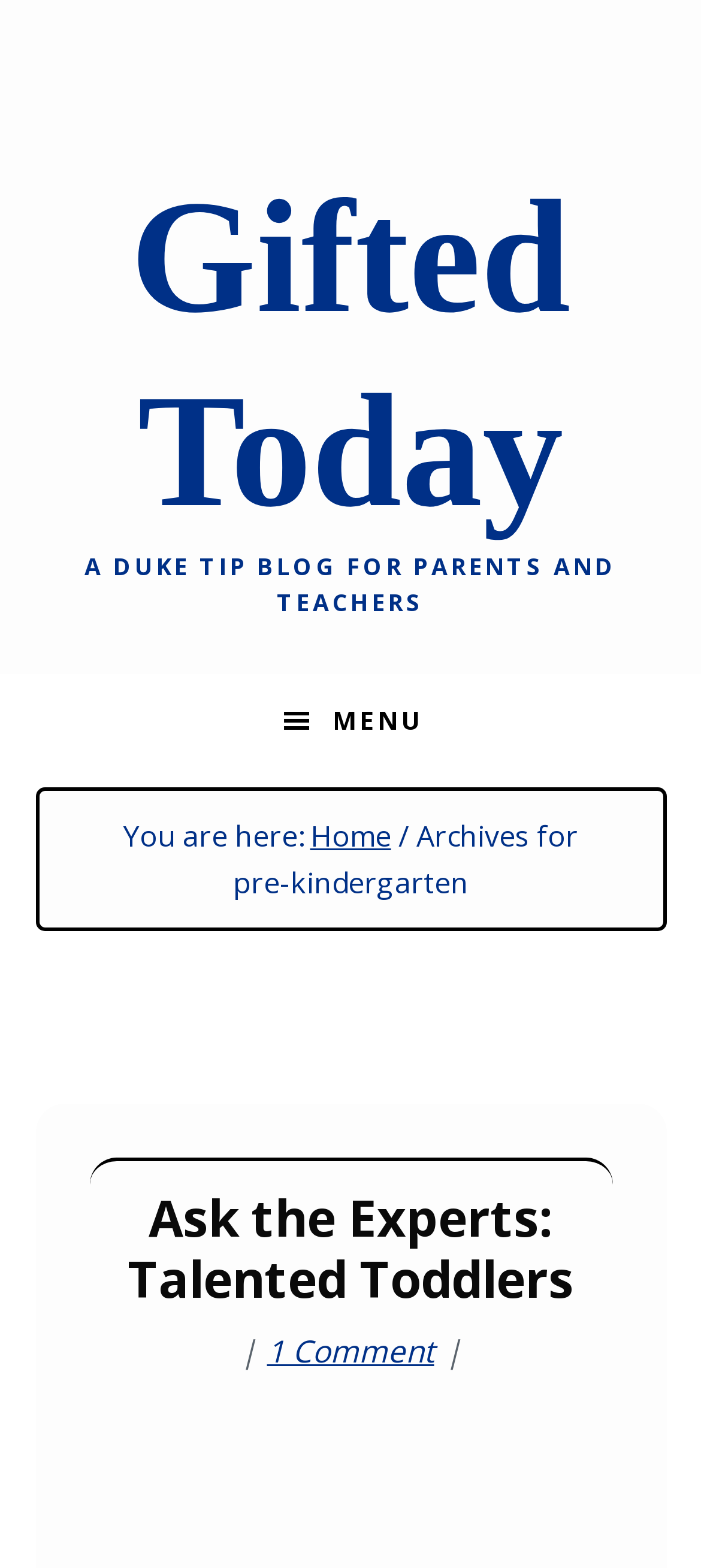Provide the bounding box coordinates for the UI element described in this sentence: "1 Comment". The coordinates should be four float values between 0 and 1, i.e., [left, top, right, bottom].

[0.381, 0.849, 0.619, 0.875]